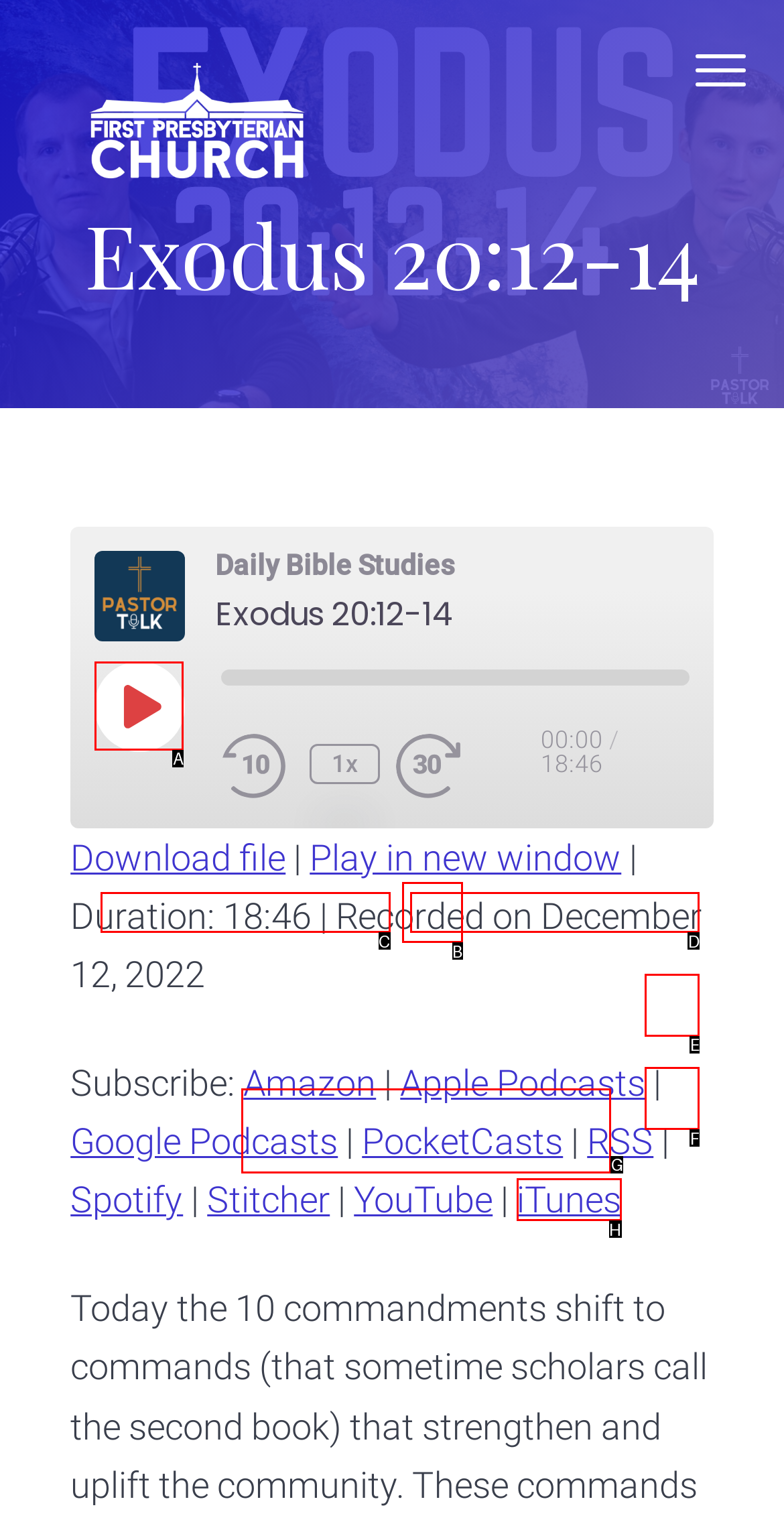Select the option I need to click to accomplish this task: Play the episode
Provide the letter of the selected choice from the given options.

A